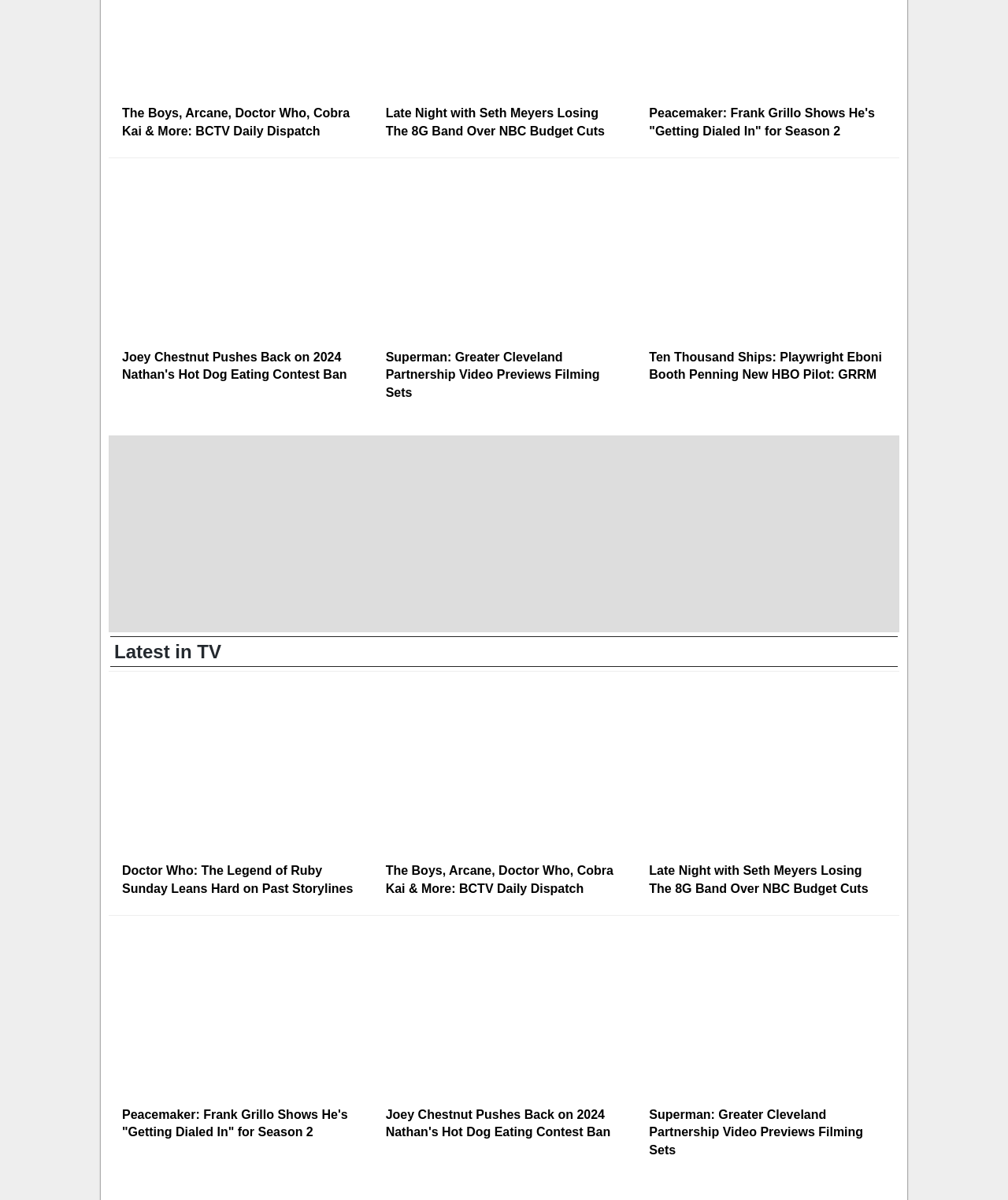Use a single word or phrase to answer the question: 
What is the title of the first article?

The Boys, Arcane, Doctor Who, Cobra Kai & More: BCTV Daily Dispatch